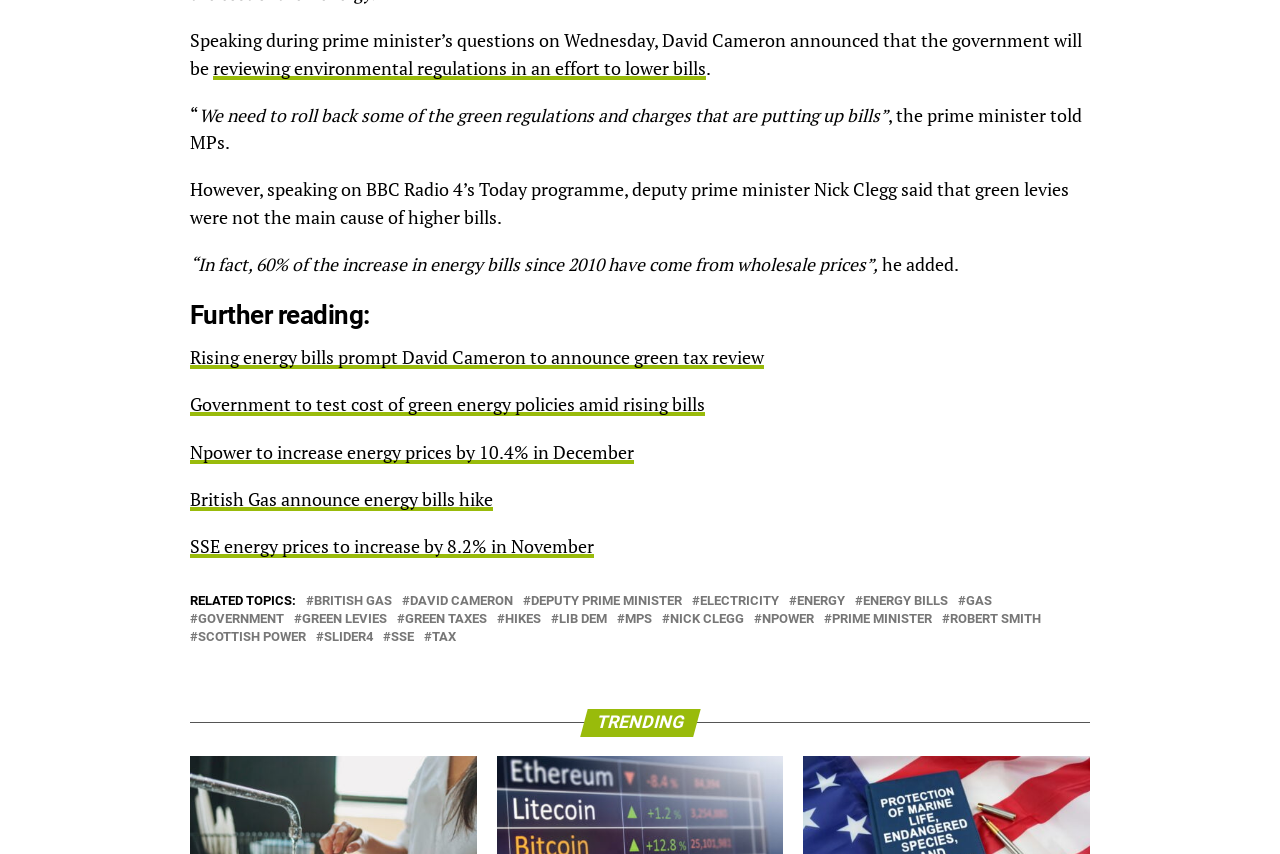How many related topics are listed at the bottom of the page? Observe the screenshot and provide a one-word or short phrase answer.

13